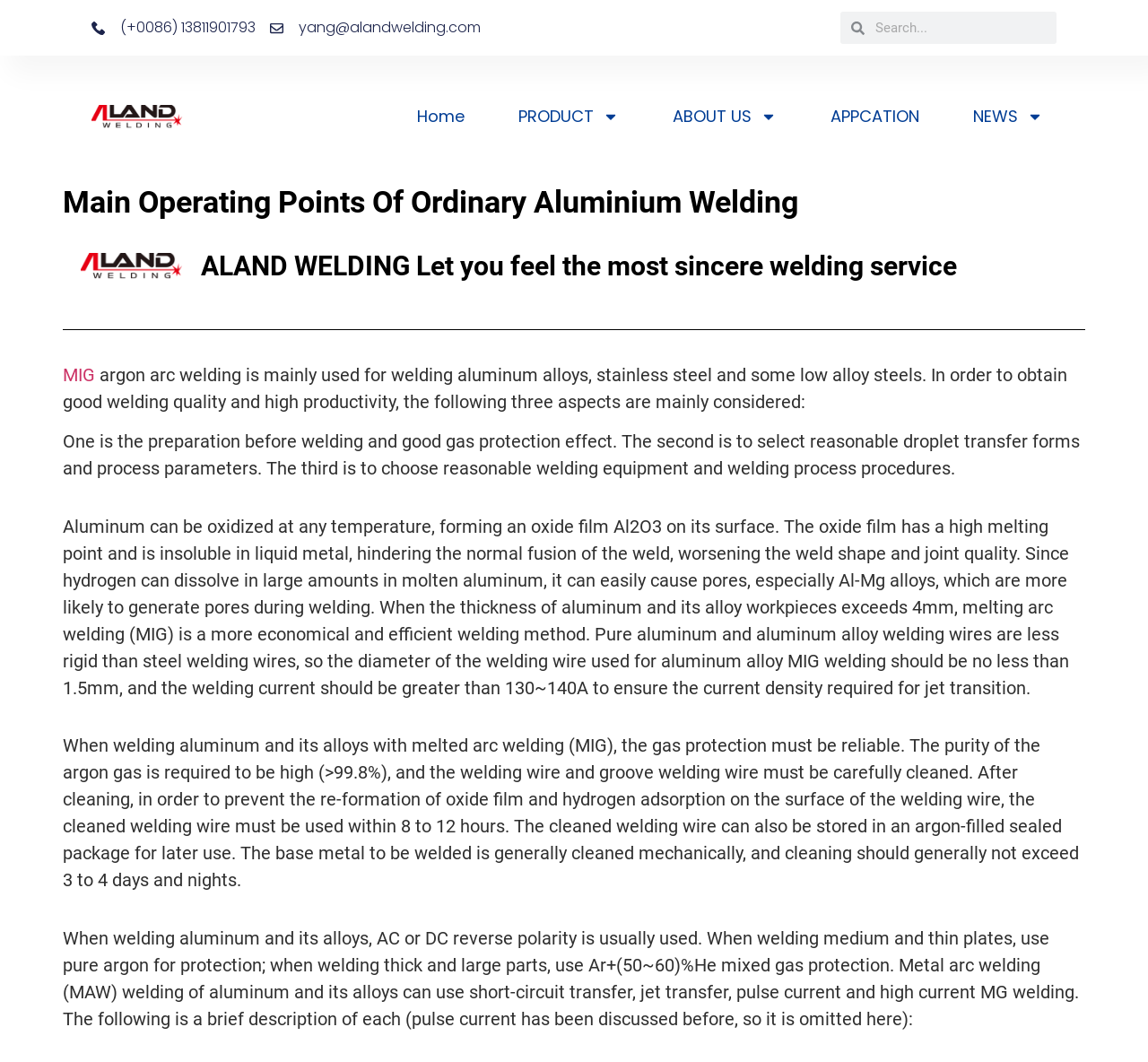Identify the bounding box for the given UI element using the description provided. Coordinates should be in the format (top-left x, top-left y, bottom-right x, bottom-right y) and must be between 0 and 1. Here is the description: PRODUCT

[0.44, 0.09, 0.55, 0.13]